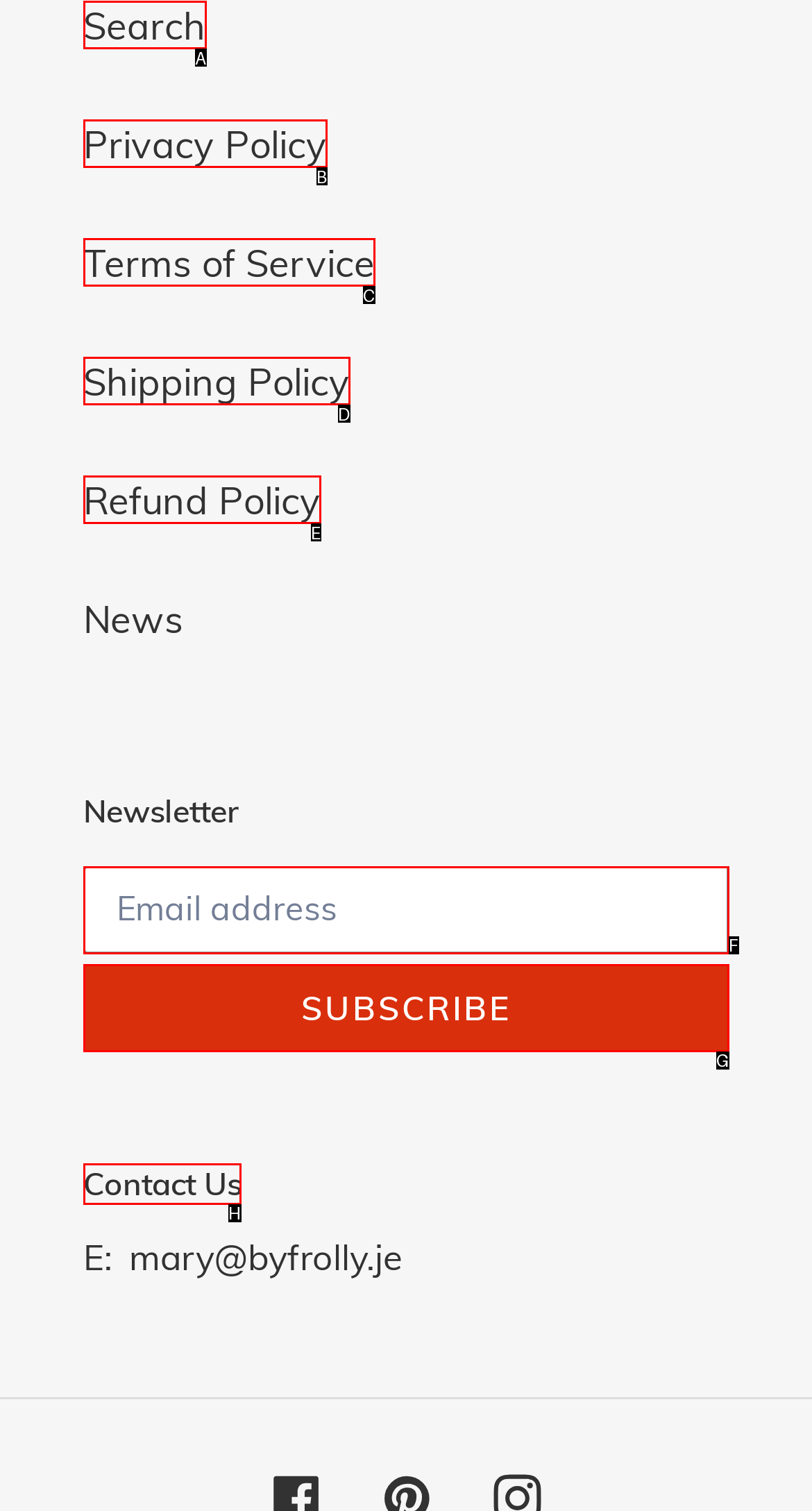Select the letter of the UI element you need to click on to fulfill this task: Contact us. Write down the letter only.

H